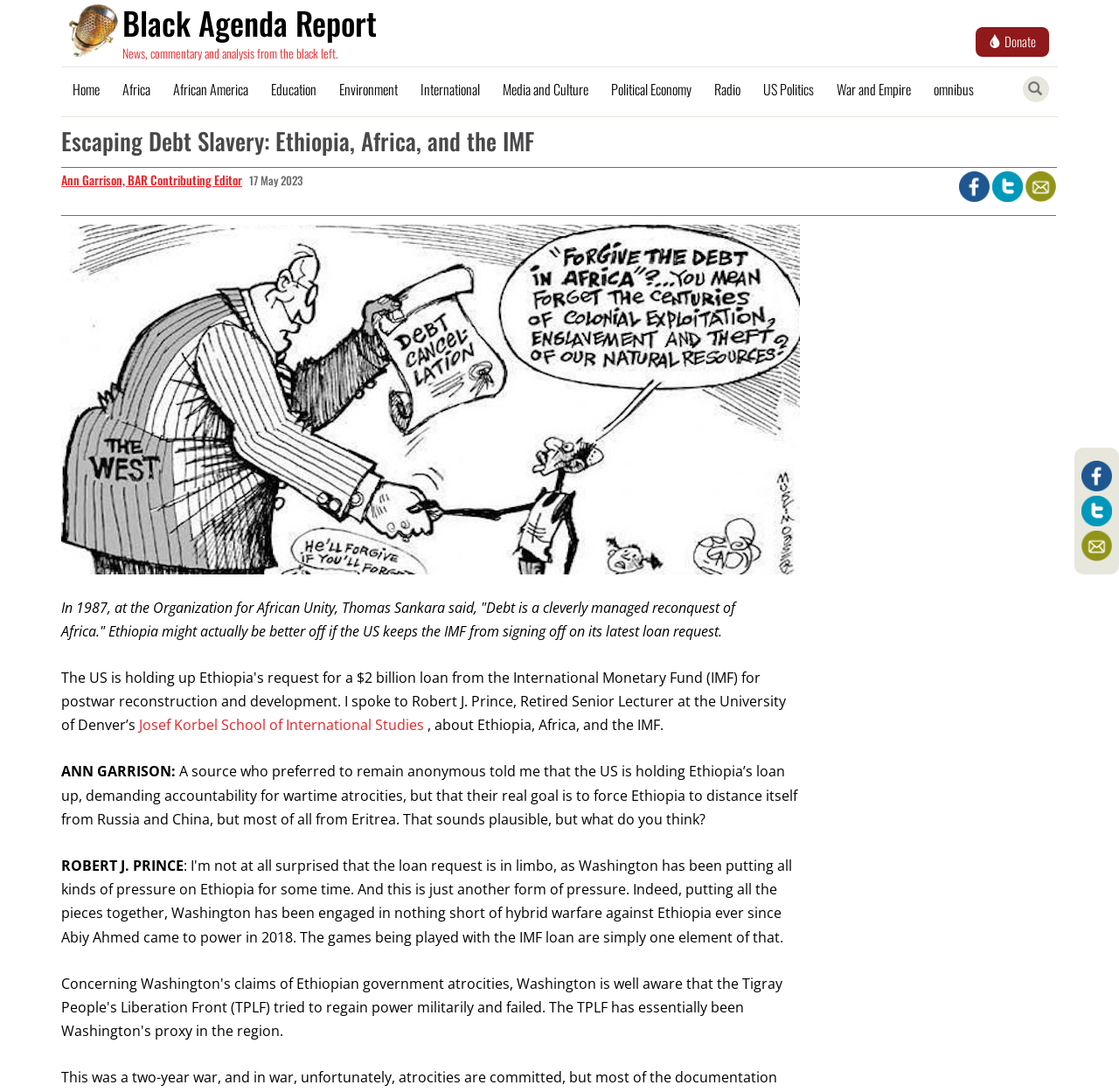Can you find the bounding box coordinates for the element to click on to achieve the instruction: "Go to the 'Africa' page"?

[0.099, 0.062, 0.145, 0.103]